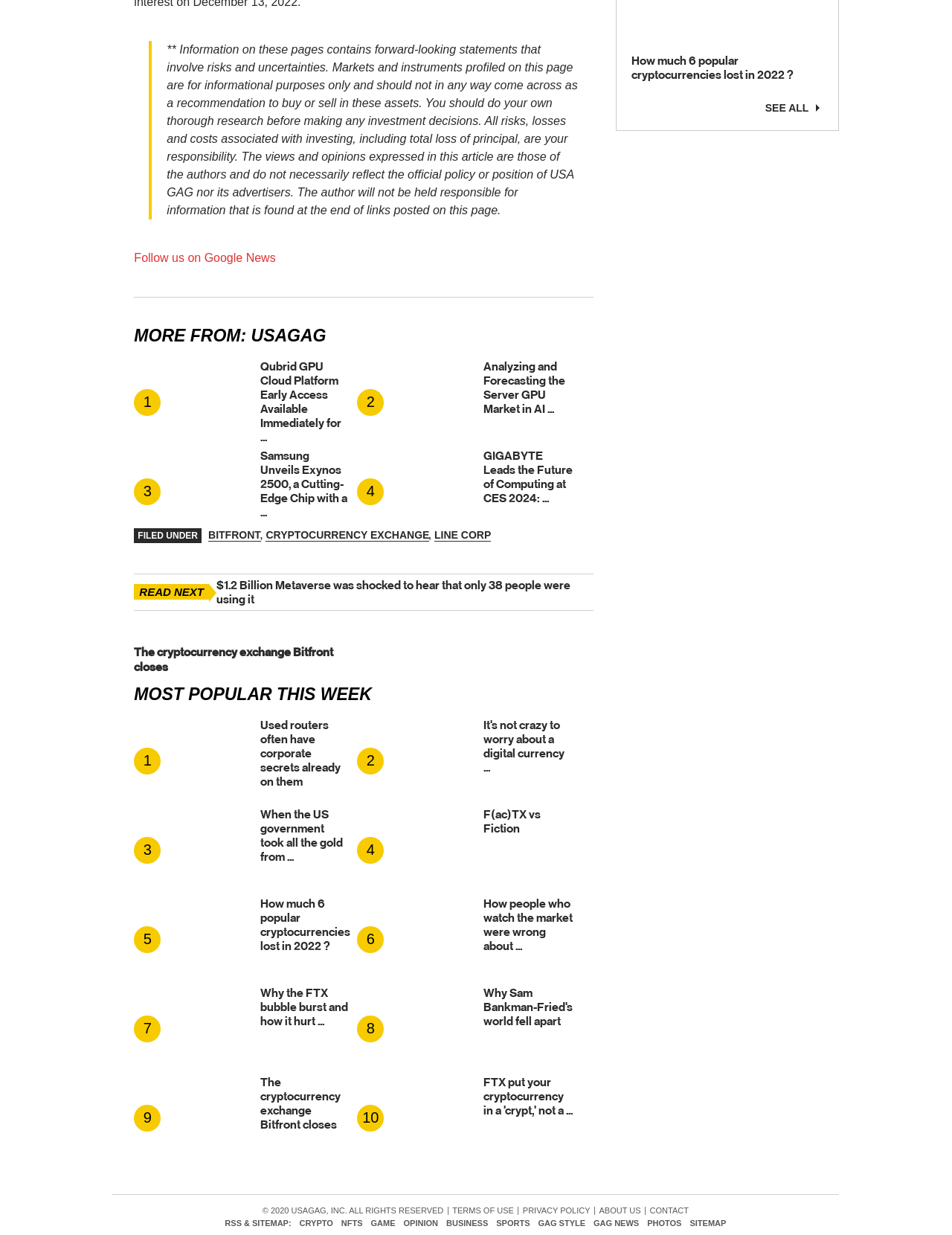Please specify the bounding box coordinates of the clickable region to carry out the following instruction: "SEE ALL news". The coordinates should be four float numbers between 0 and 1, in the format [left, top, right, bottom].

[0.664, 0.066, 0.865, 0.09]